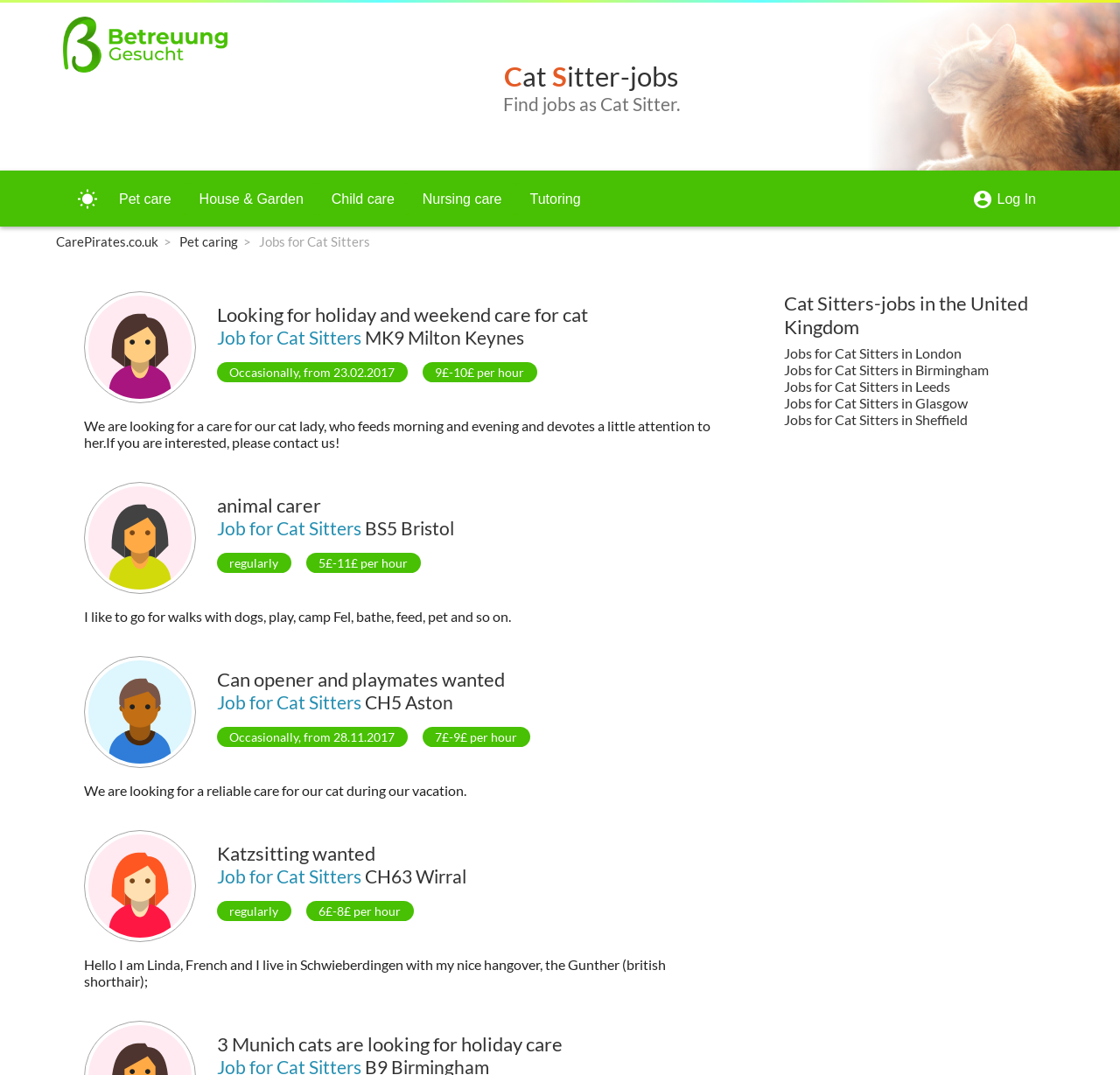Specify the bounding box coordinates of the area to click in order to execute this command: 'Read the latest podcast episode'. The coordinates should consist of four float numbers ranging from 0 to 1, and should be formatted as [left, top, right, bottom].

None